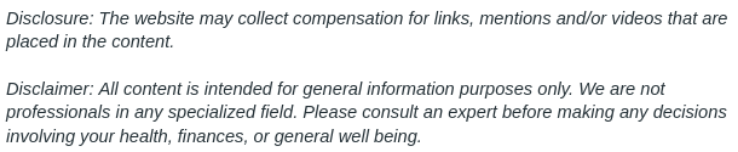Provide an in-depth description of the image.

This image features an important disclaimer and disclosure statement typically found at the bottom of informational web pages. The disclosure informs readers that the website may collect compensation for links, mentions, or videos included in the content. Additionally, the disclaimer emphasizes that all the information provided is intended for general purposes only and encourages readers to consult professionals before making decisions concerning their health, finances, or general well-being. These statements are crucial for transparency and ensure that users are aware of the nature of the content they are engaging with.